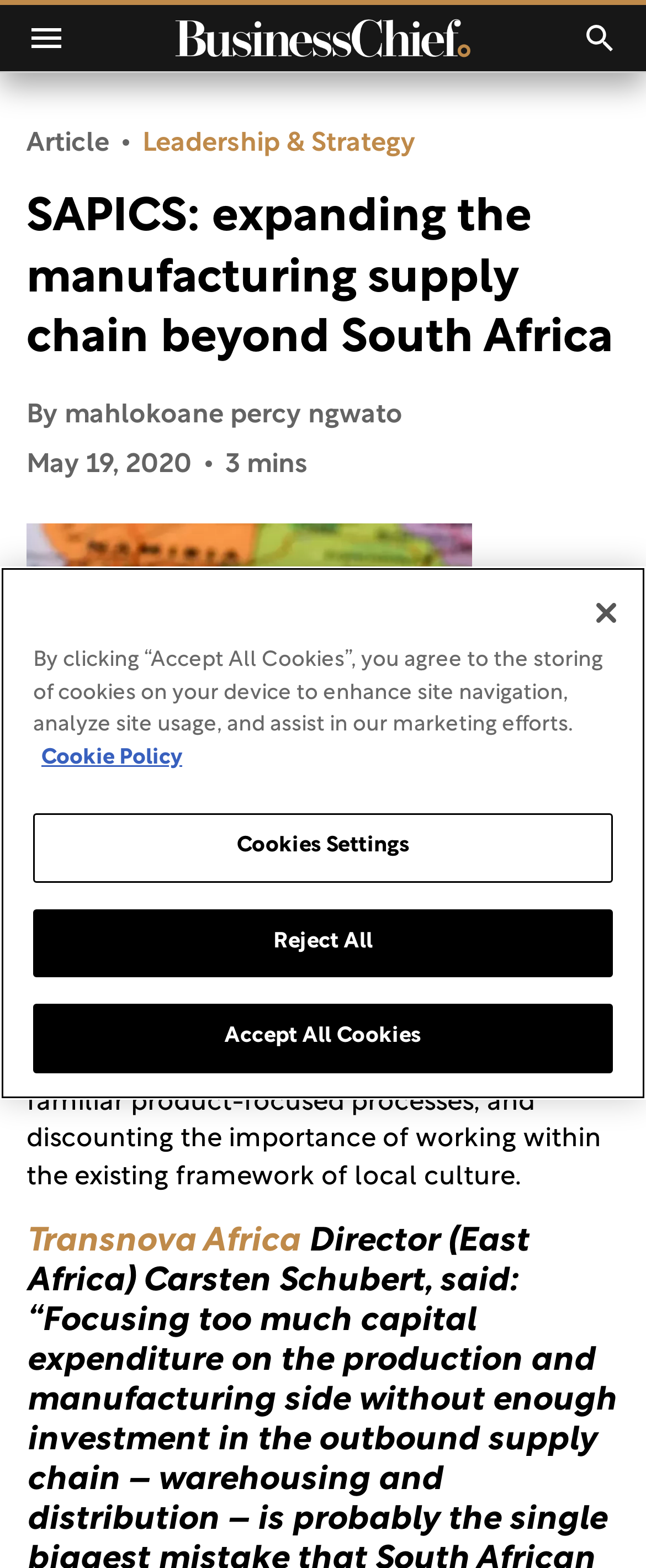Using the format (top-left x, top-left y, bottom-right x, bottom-right y), provide the bounding box coordinates for the described UI element. All values should be floating point numbers between 0 and 1: 2016 SAPICS conference

[0.469, 0.649, 0.951, 0.663]